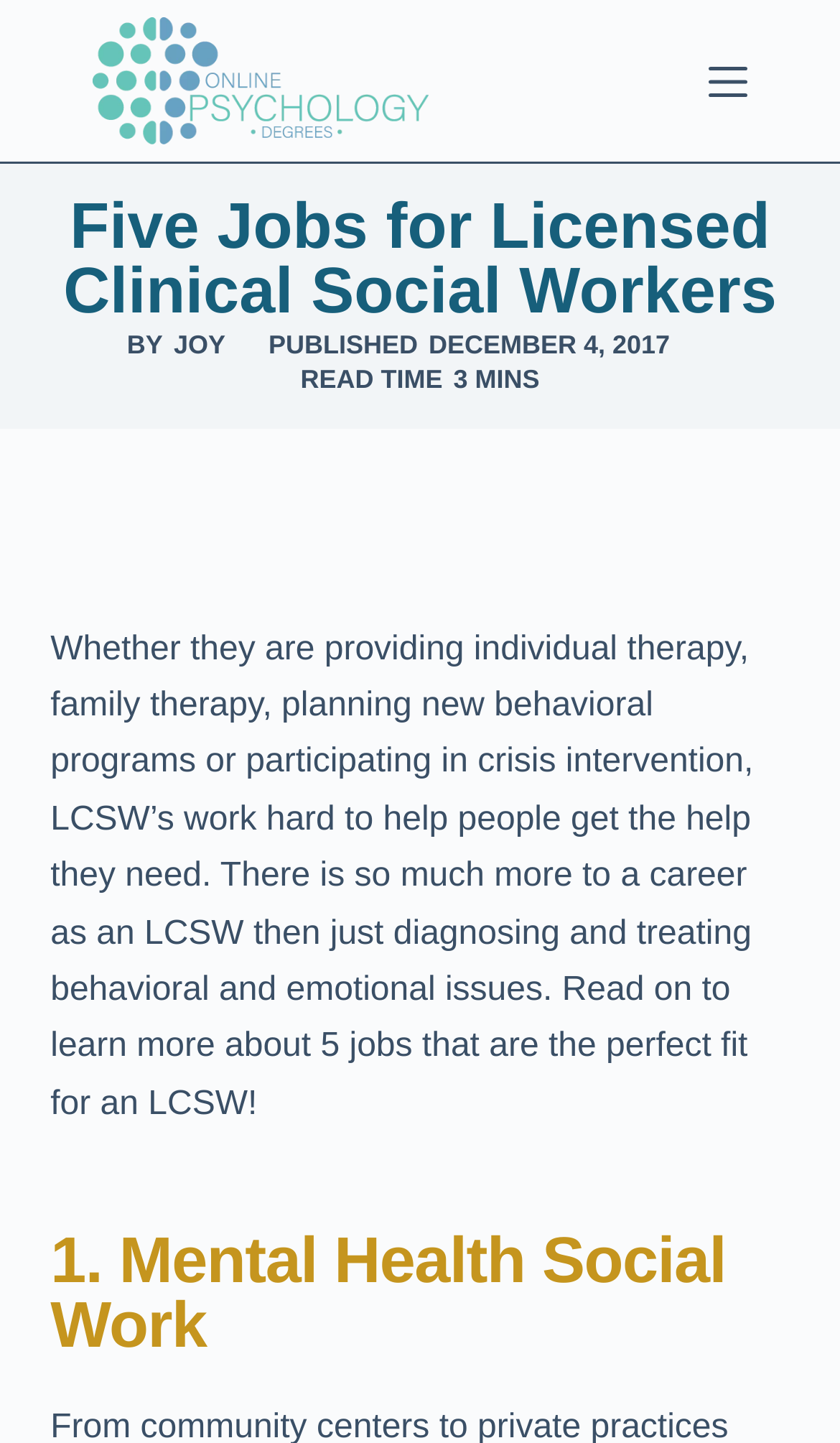Analyze the image and give a detailed response to the question:
How many minutes does it take to read the article?

The read time of the article is mentioned in the header section of the webpage, where it says 'READ TIME 3 MINS'. This indicates that it takes 3 minutes to read the article.